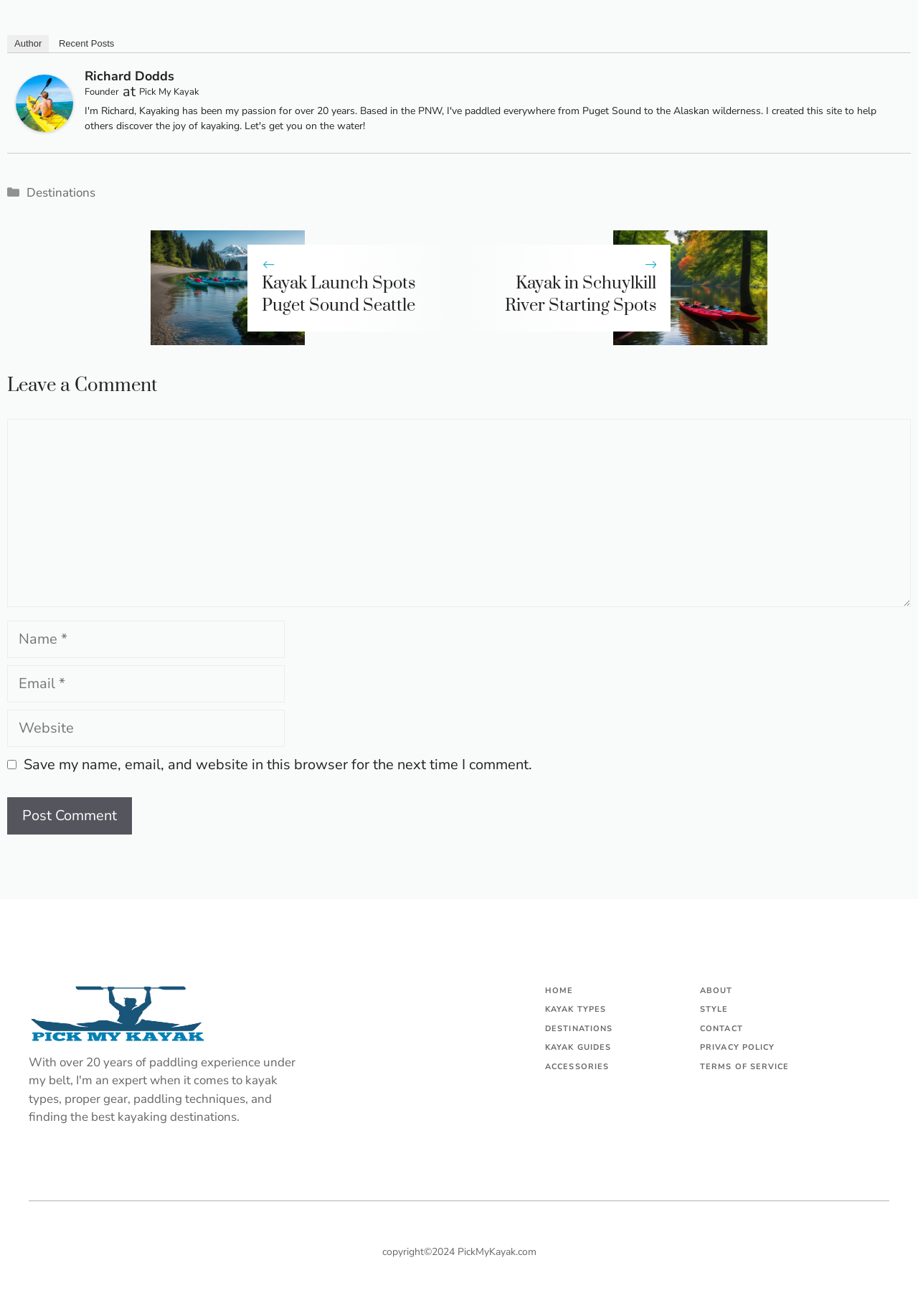Please find the bounding box coordinates for the clickable element needed to perform this instruction: "Click on the 'Kayak Launch Spots Puget Sound Seattle' link".

[0.285, 0.207, 0.452, 0.241]